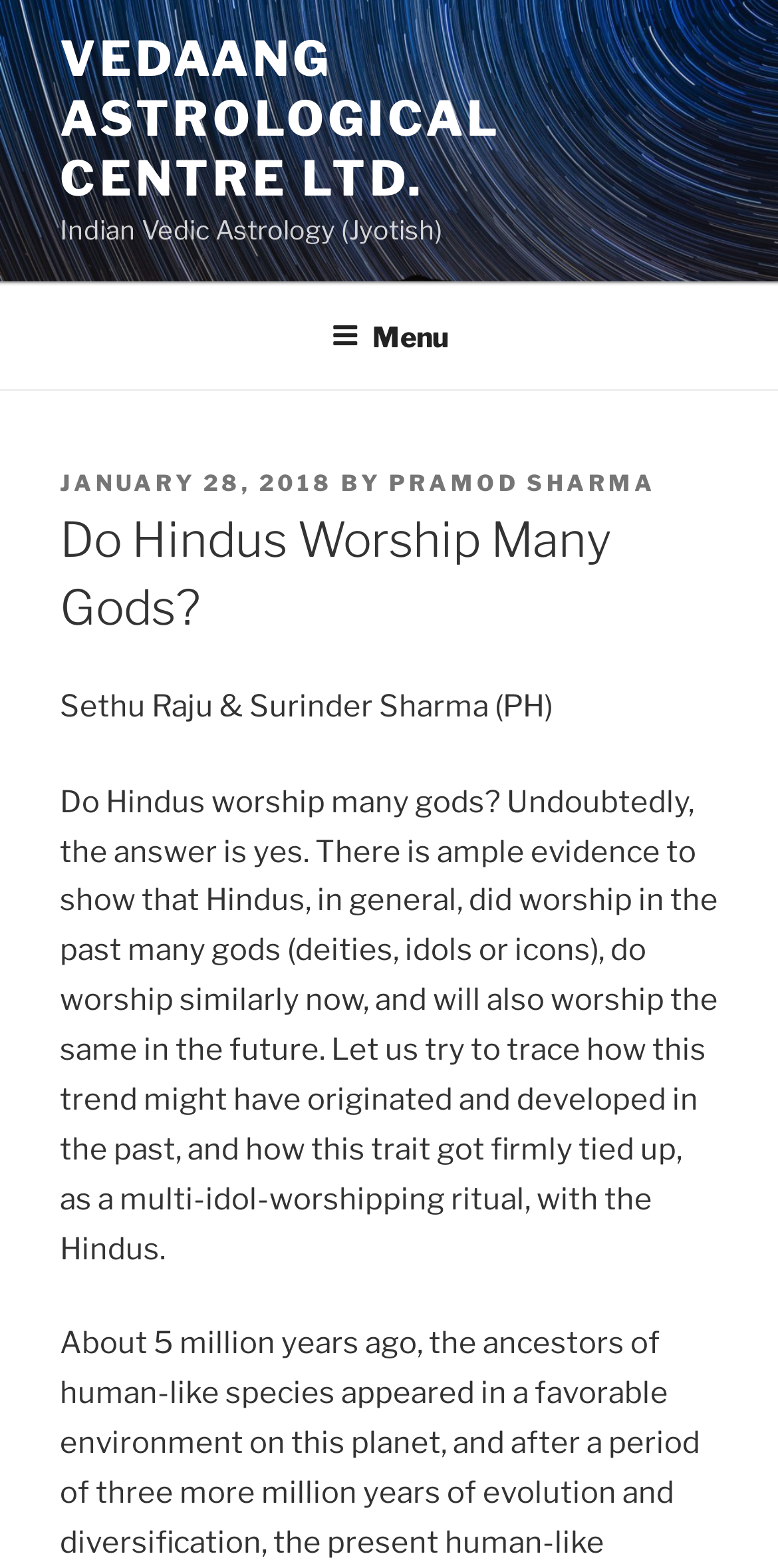Using the webpage screenshot, find the UI element described by Menu. Provide the bounding box coordinates in the format (top-left x, top-left y, bottom-right x, bottom-right y), ensuring all values are floating point numbers between 0 and 1.

[0.388, 0.183, 0.612, 0.245]